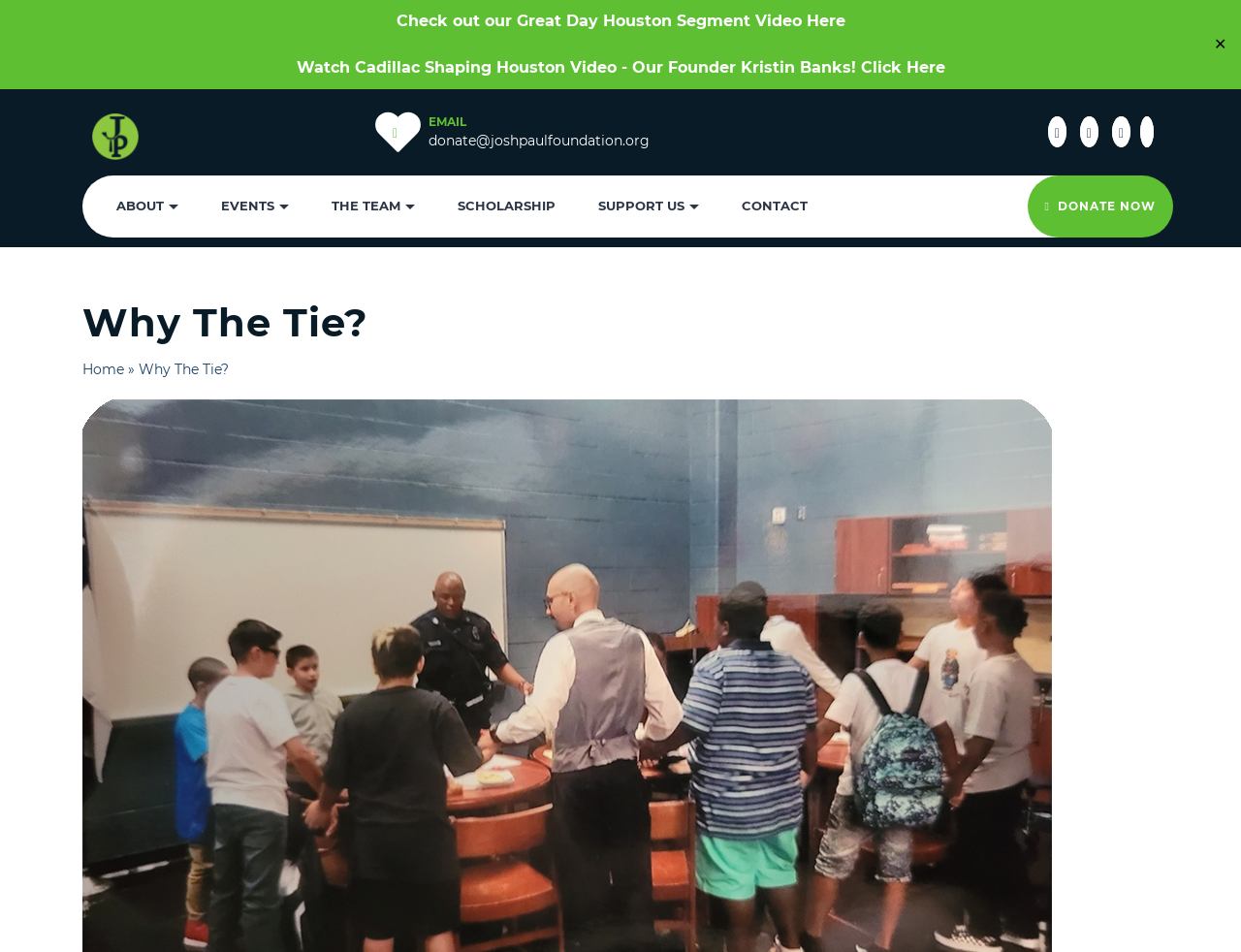From the given element description: "About", find the bounding box for the UI element. Provide the coordinates as four float numbers between 0 and 1, in the order [left, top, right, bottom].

[0.094, 0.207, 0.144, 0.227]